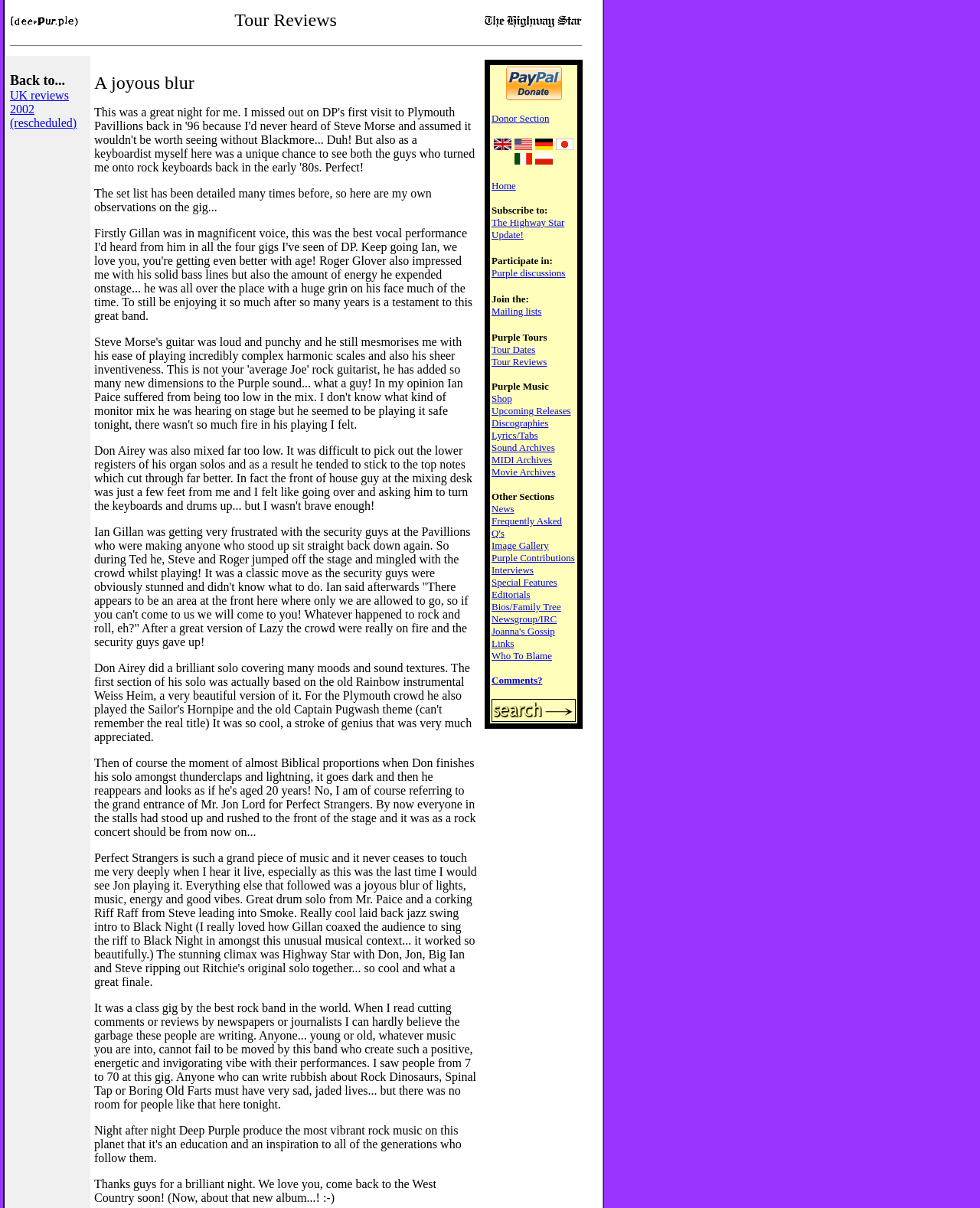Determine the bounding box coordinates of the area to click in order to meet this instruction: "Search for something".

[0.502, 0.589, 0.588, 0.599]